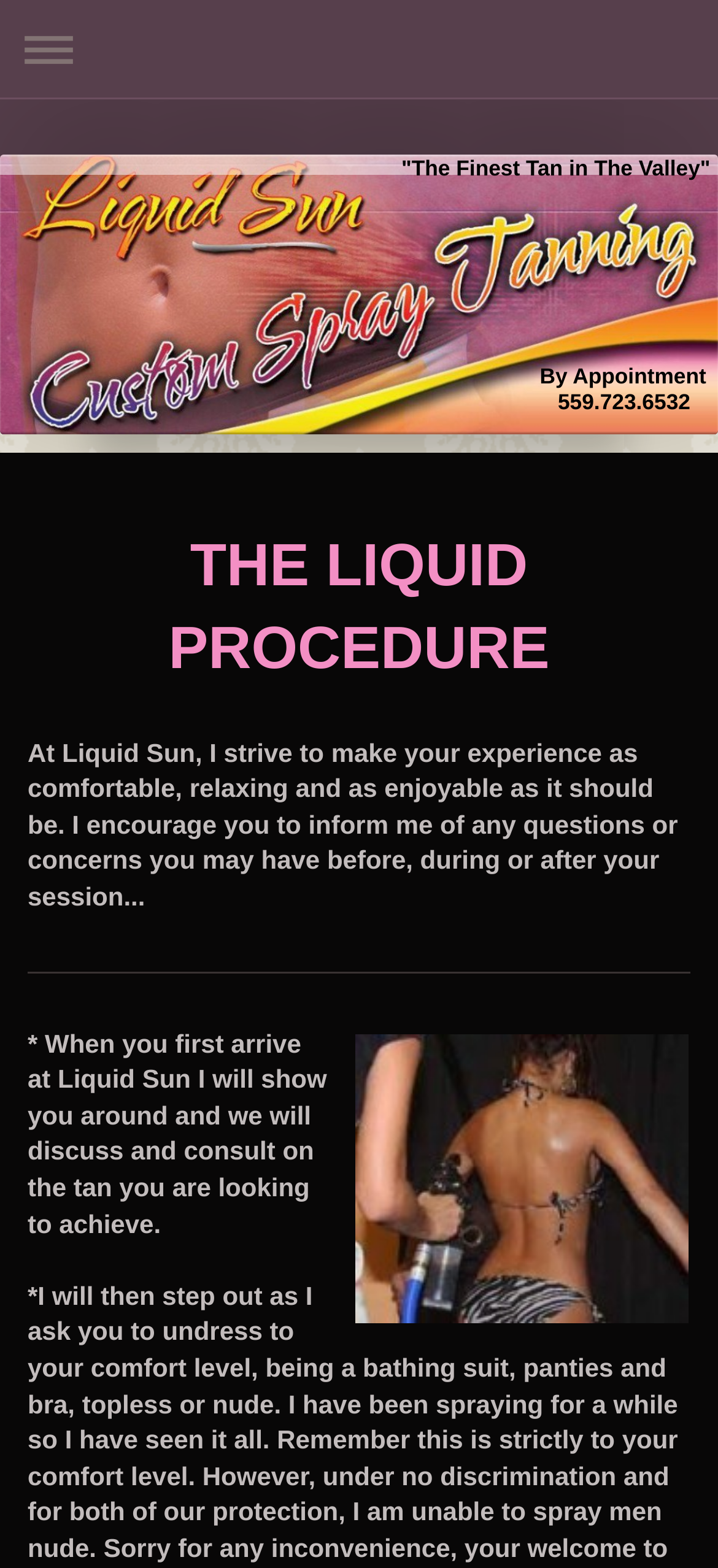What is the purpose of the initial consultation?
Using the image as a reference, answer the question with a short word or phrase.

To discuss the tan you want to achieve